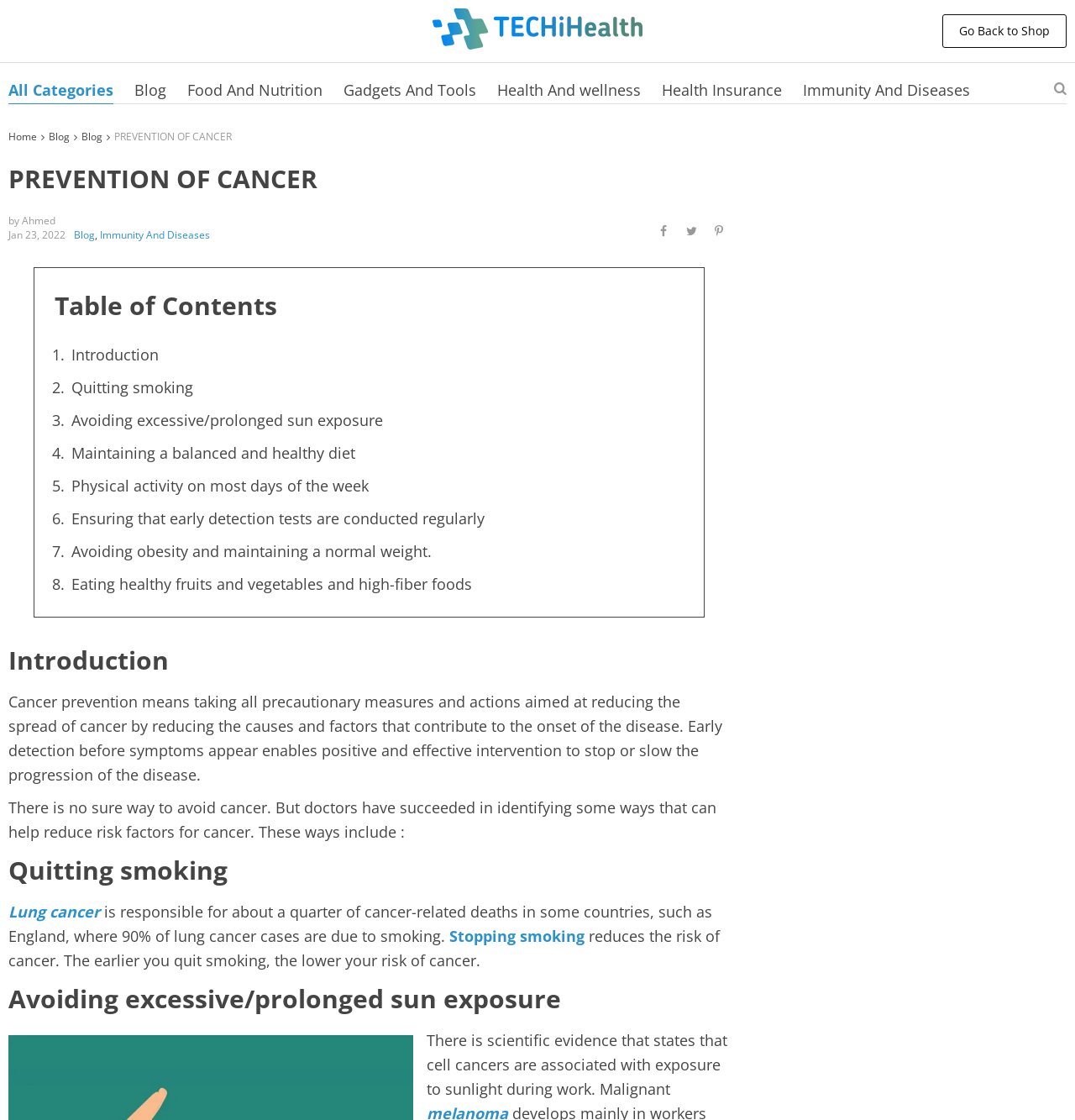Can you show the bounding box coordinates of the region to click on to complete the task described in the instruction: "Read the introduction"?

[0.066, 0.308, 0.148, 0.326]